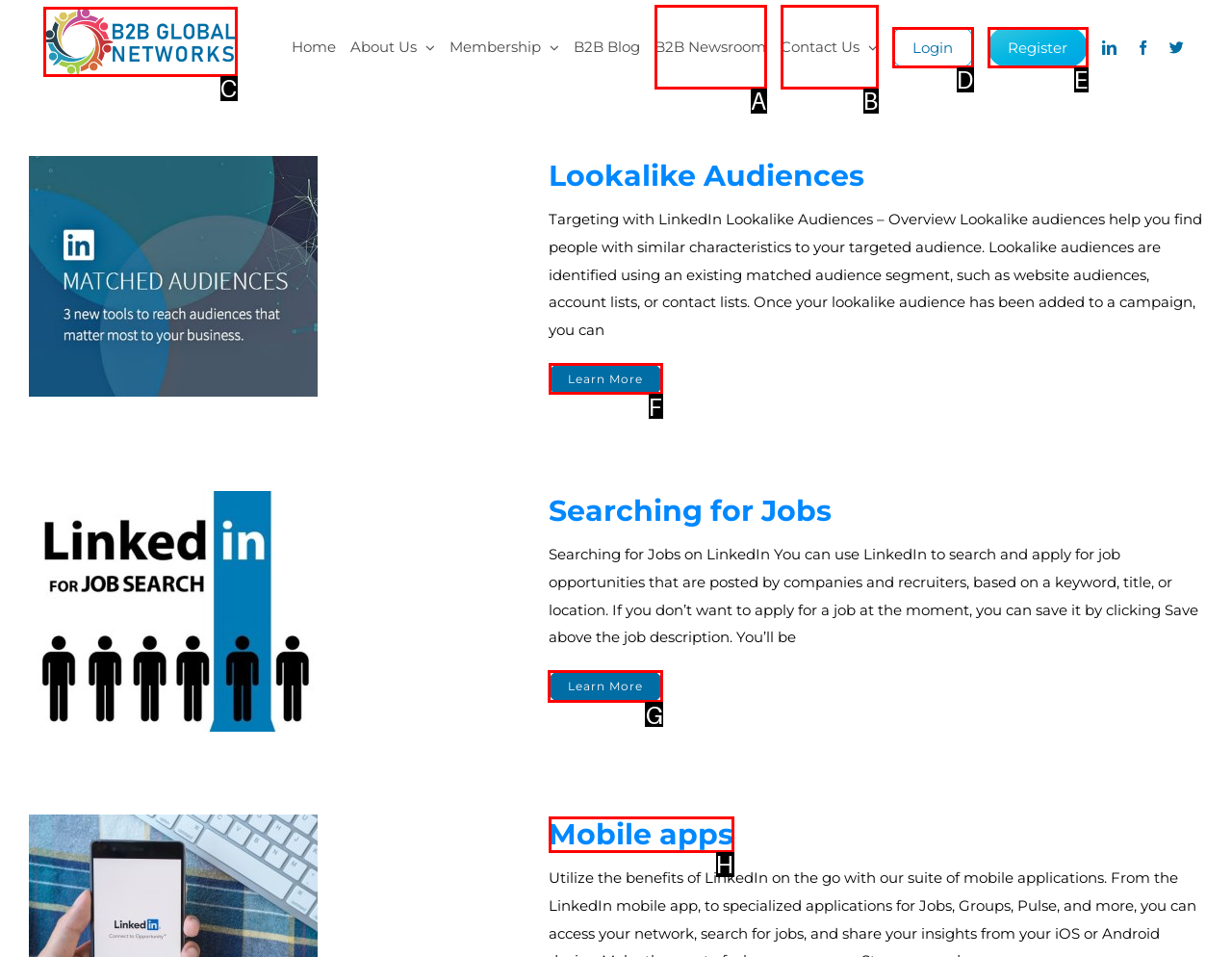Choose the HTML element that should be clicked to accomplish the task: Learn More about Searching for Jobs. Answer with the letter of the chosen option.

G